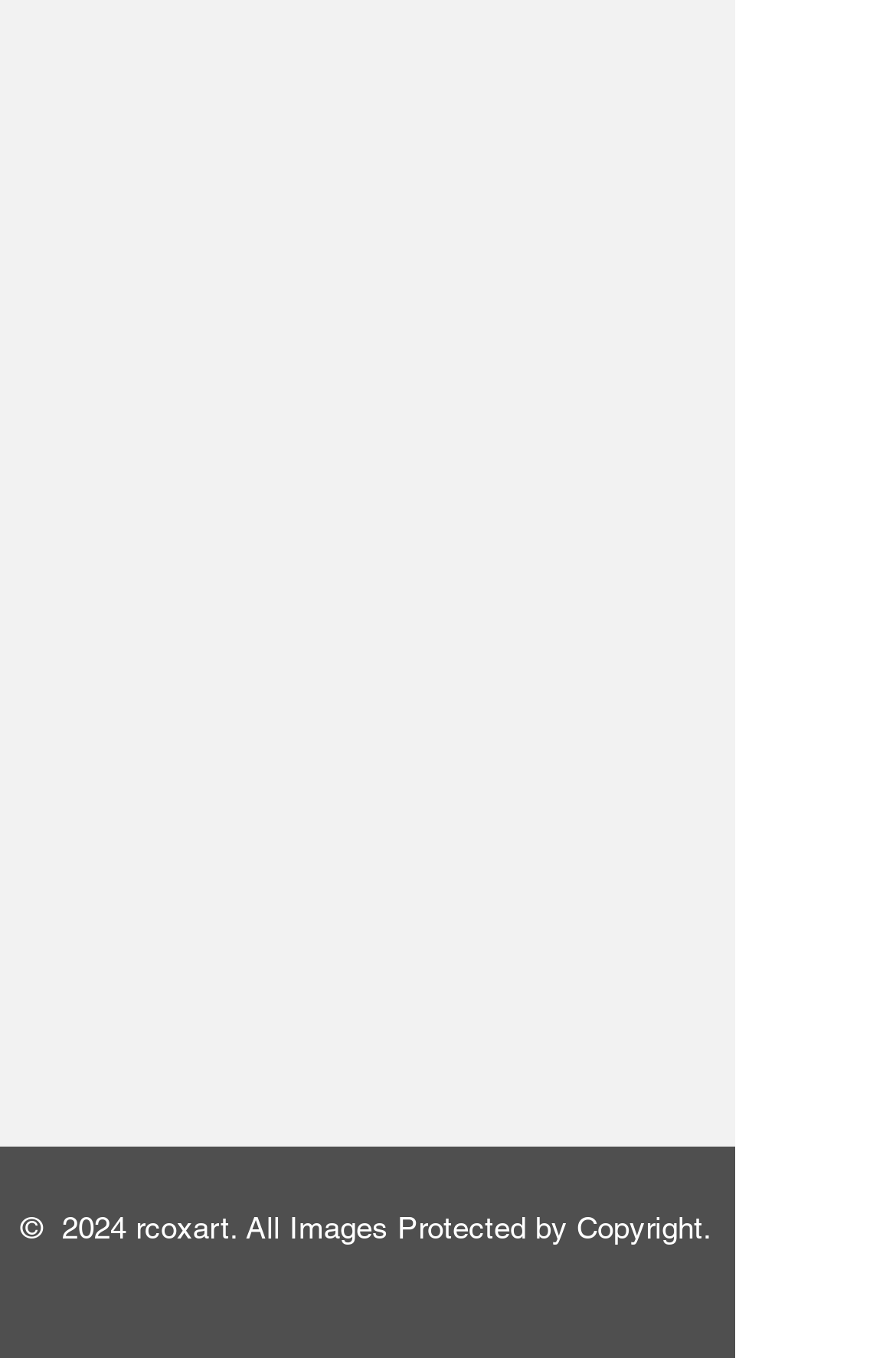Extract the bounding box of the UI element described as: "aria-label="Facebook"".

[0.046, 0.94, 0.136, 1.0]